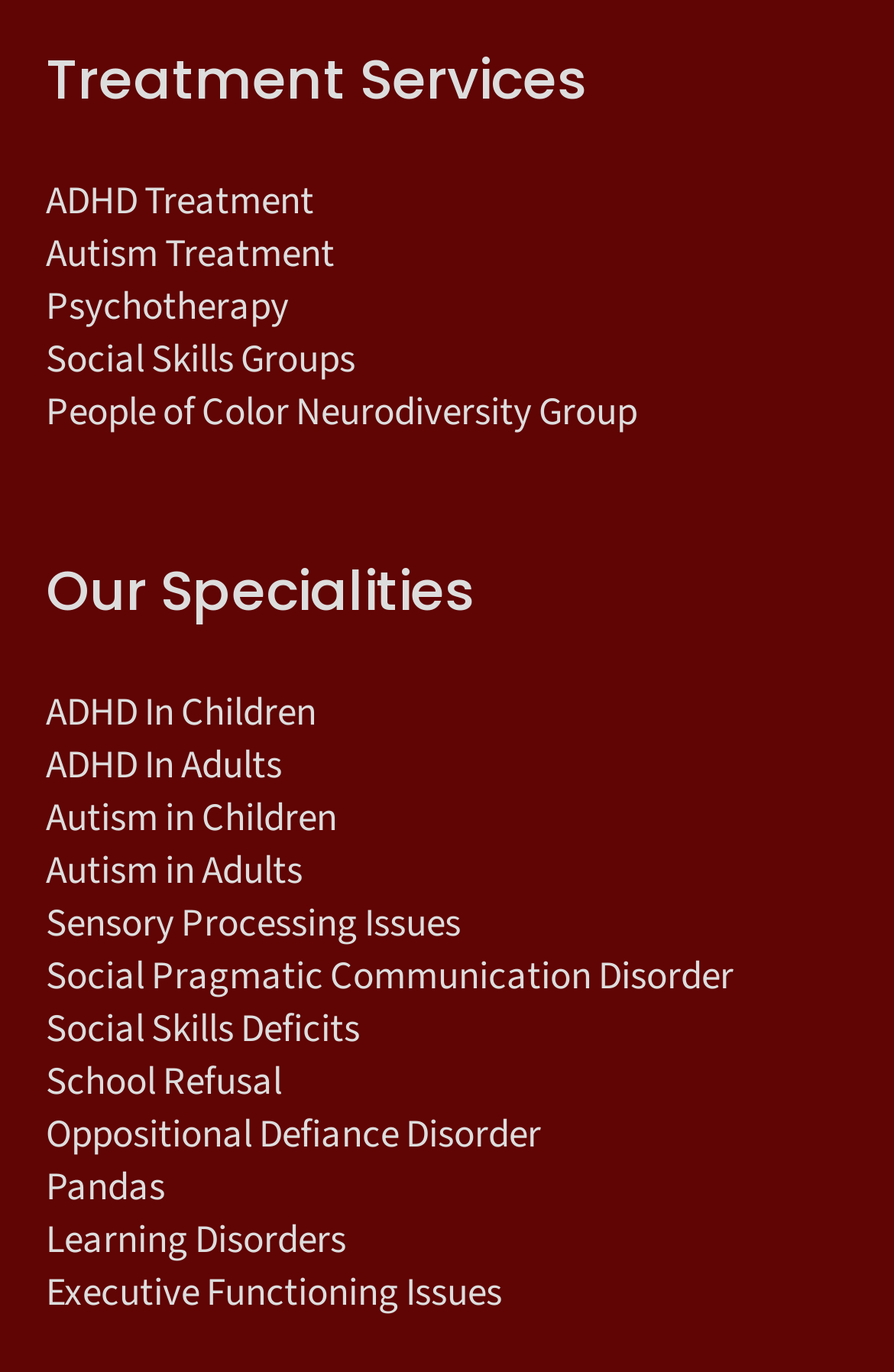Specify the bounding box coordinates for the region that must be clicked to perform the given instruction: "View Psychotherapy services".

[0.051, 0.204, 0.323, 0.244]